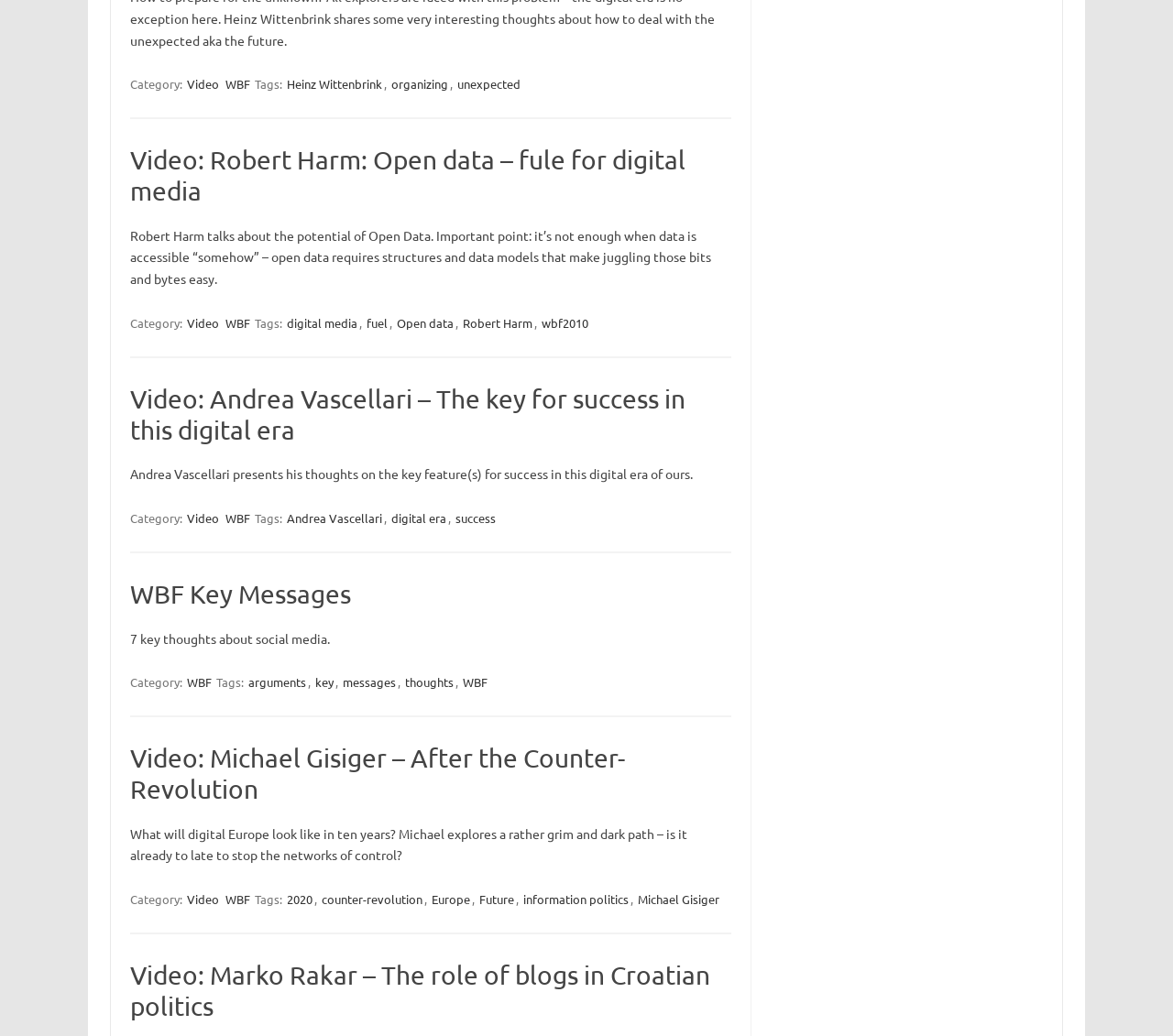Please identify the coordinates of the bounding box that should be clicked to fulfill this instruction: "Read the article about 'Open data'".

[0.243, 0.302, 0.388, 0.321]